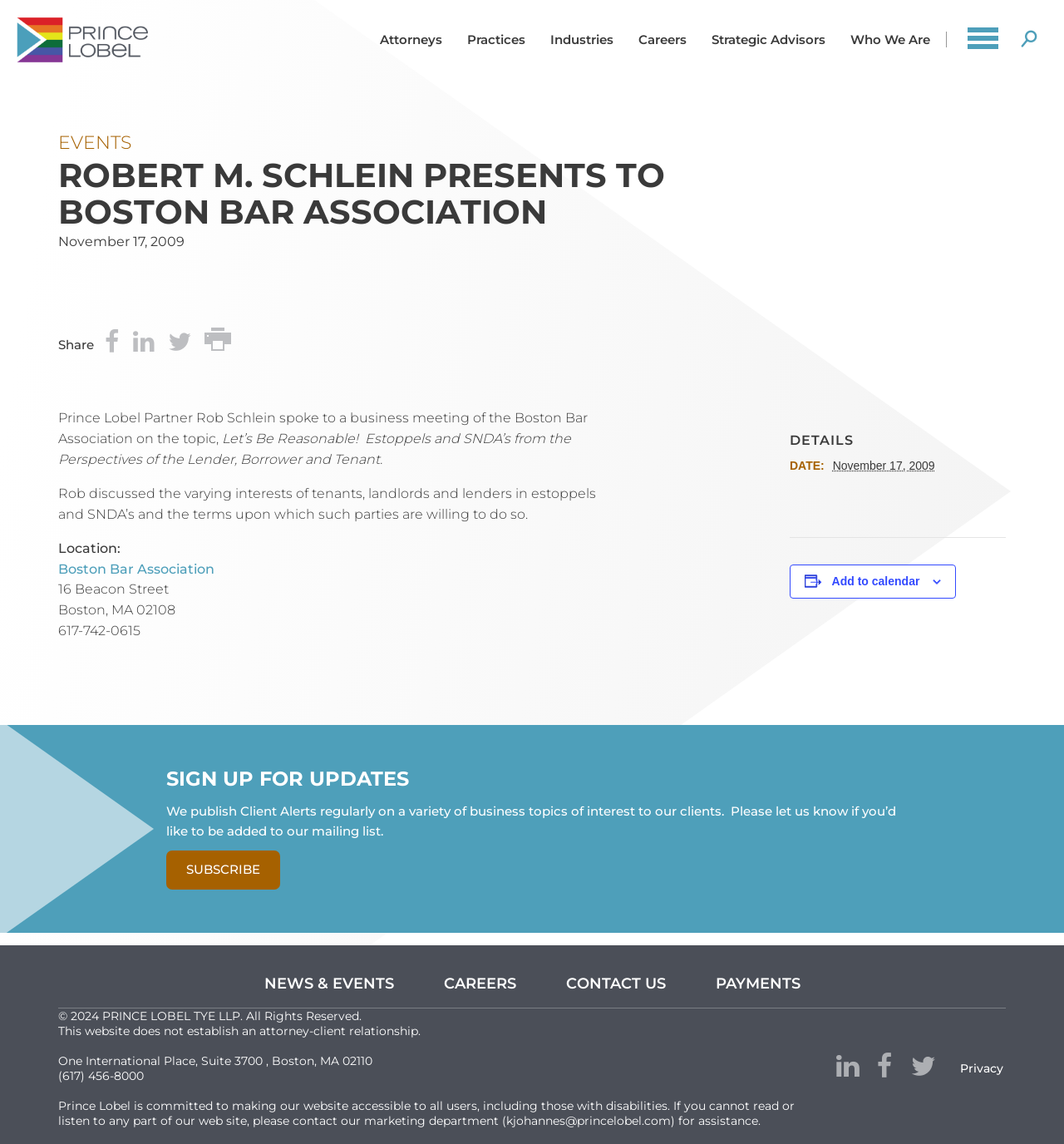Locate the bounding box coordinates of the element that should be clicked to execute the following instruction: "Search for something".

[0.95, 0.013, 0.984, 0.056]